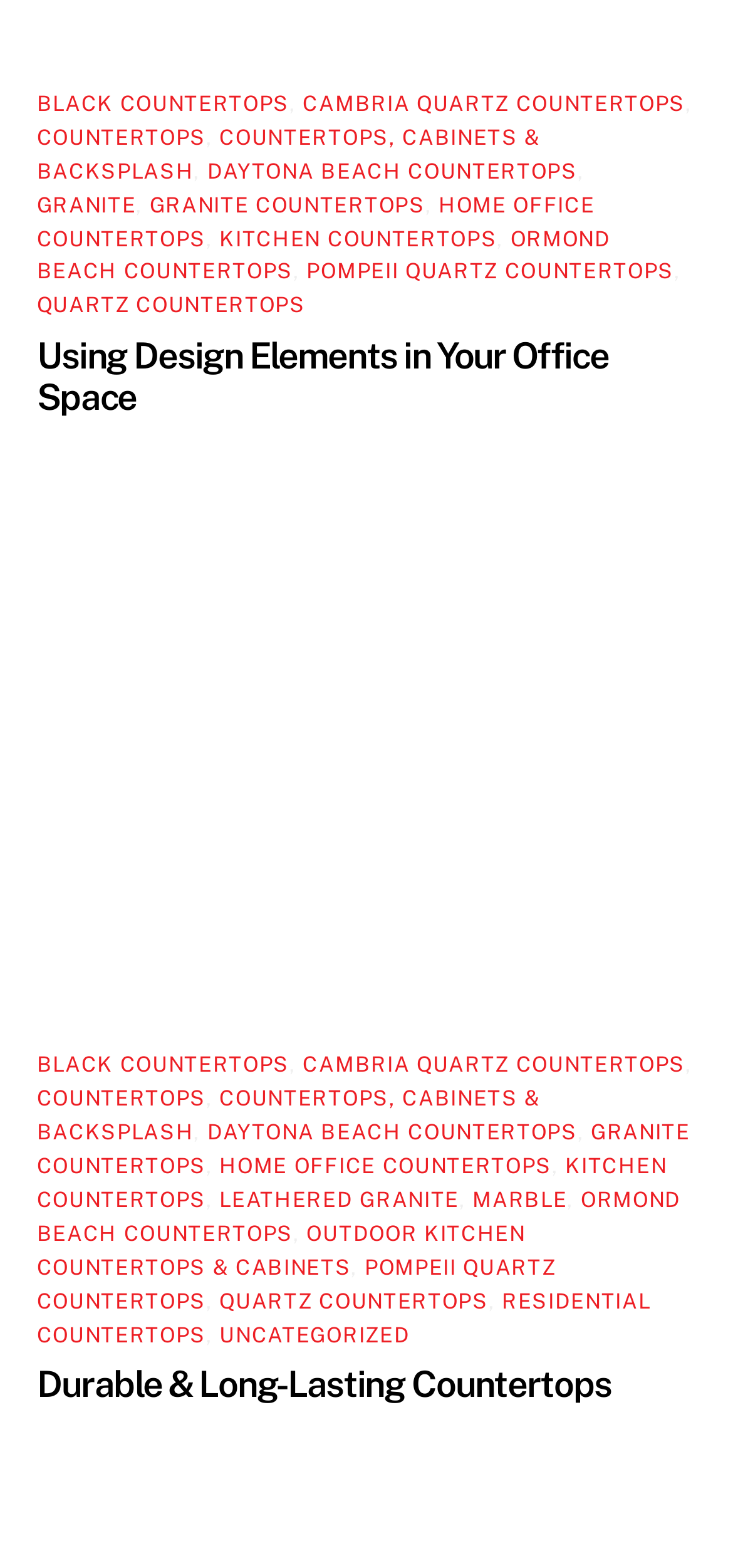Pinpoint the bounding box coordinates of the area that should be clicked to complete the following instruction: "Learn about durable and long-lasting countertops". The coordinates must be given as four float numbers between 0 and 1, i.e., [left, top, right, bottom].

[0.05, 0.402, 0.834, 0.428]